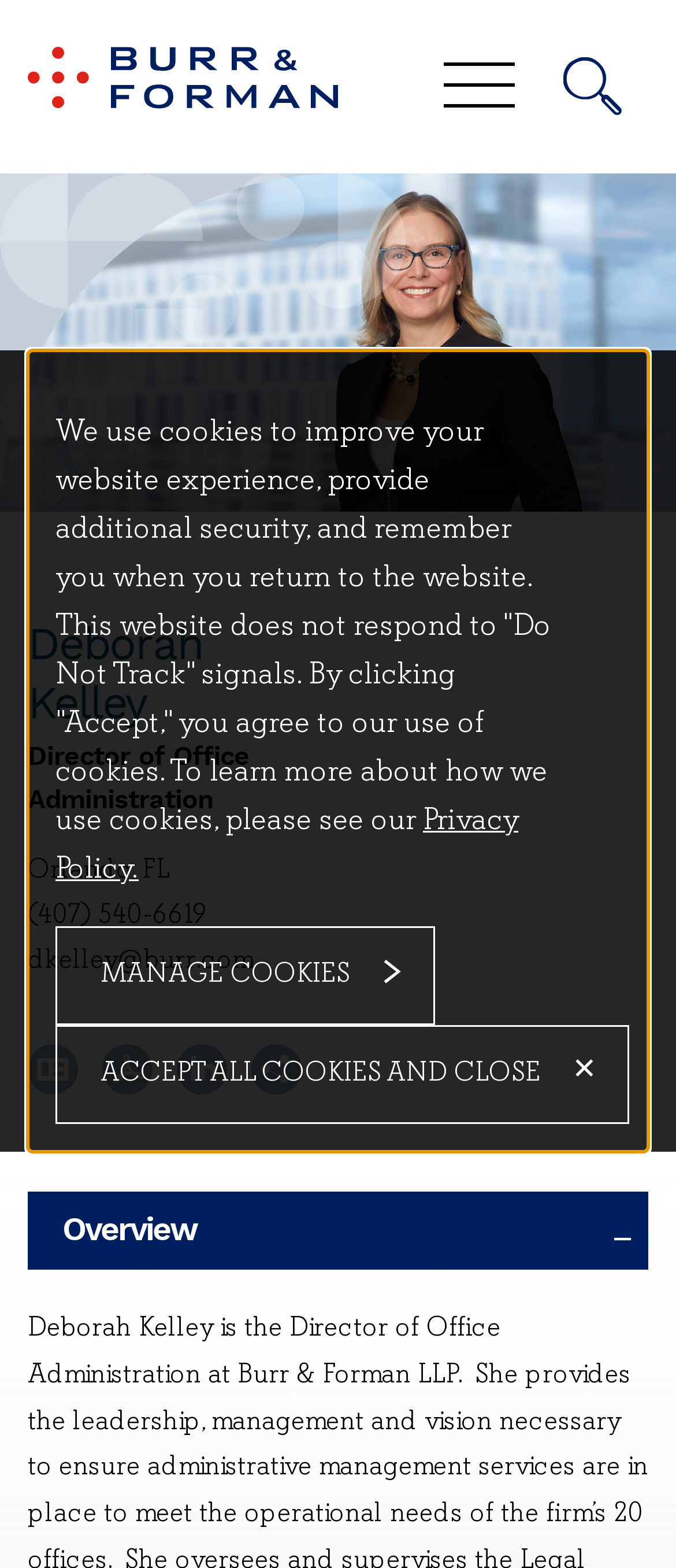What is Deborah Kelley's phone number?
Answer the question with just one word or phrase using the image.

(407) 540-6619